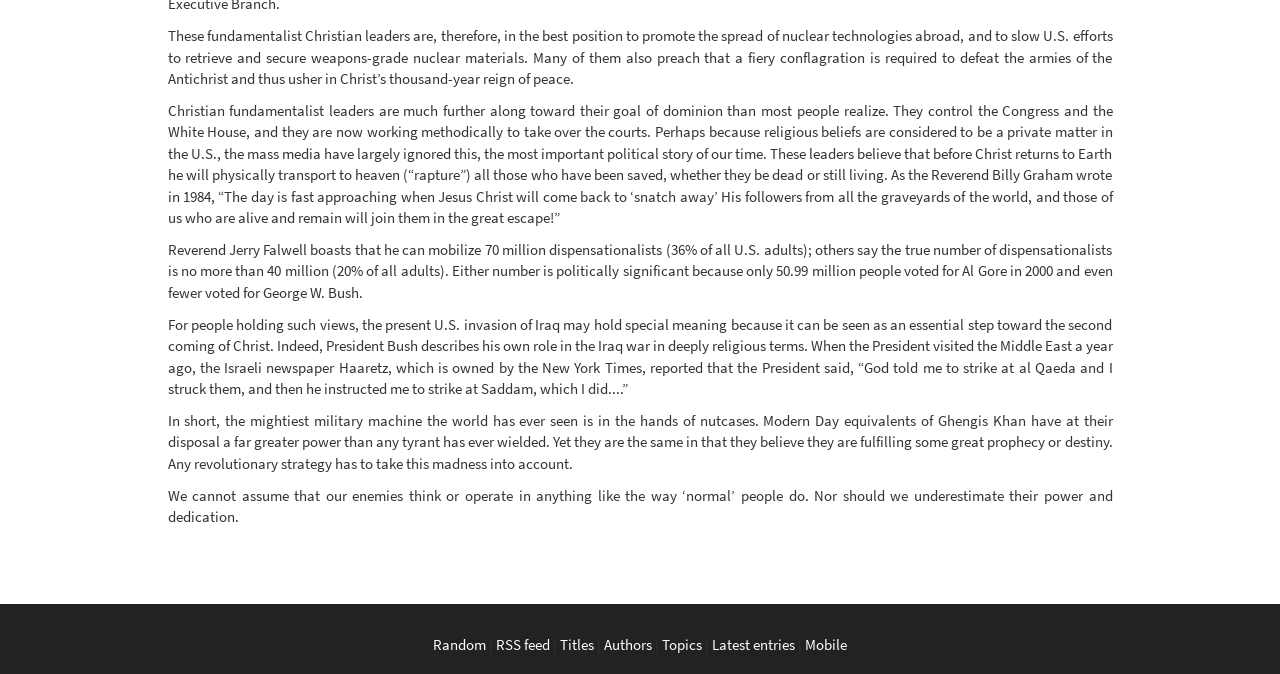What is the purpose of the link 'RSS feed'?
Make sure to answer the question with a detailed and comprehensive explanation.

The link 'RSS feed' is likely used to access the RSS feed of the webpage, allowing users to subscribe to the feed and receive updates.